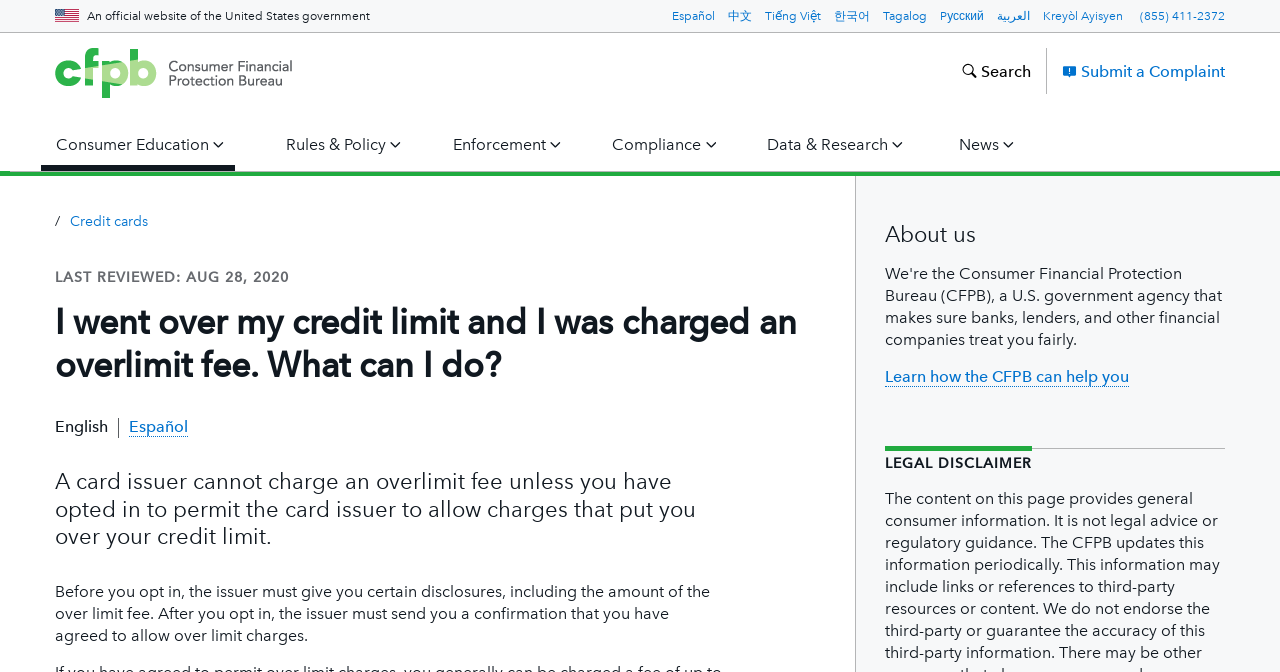Find the bounding box coordinates of the clickable area required to complete the following action: "Go to Consumer Education".

[0.031, 0.175, 0.184, 0.254]